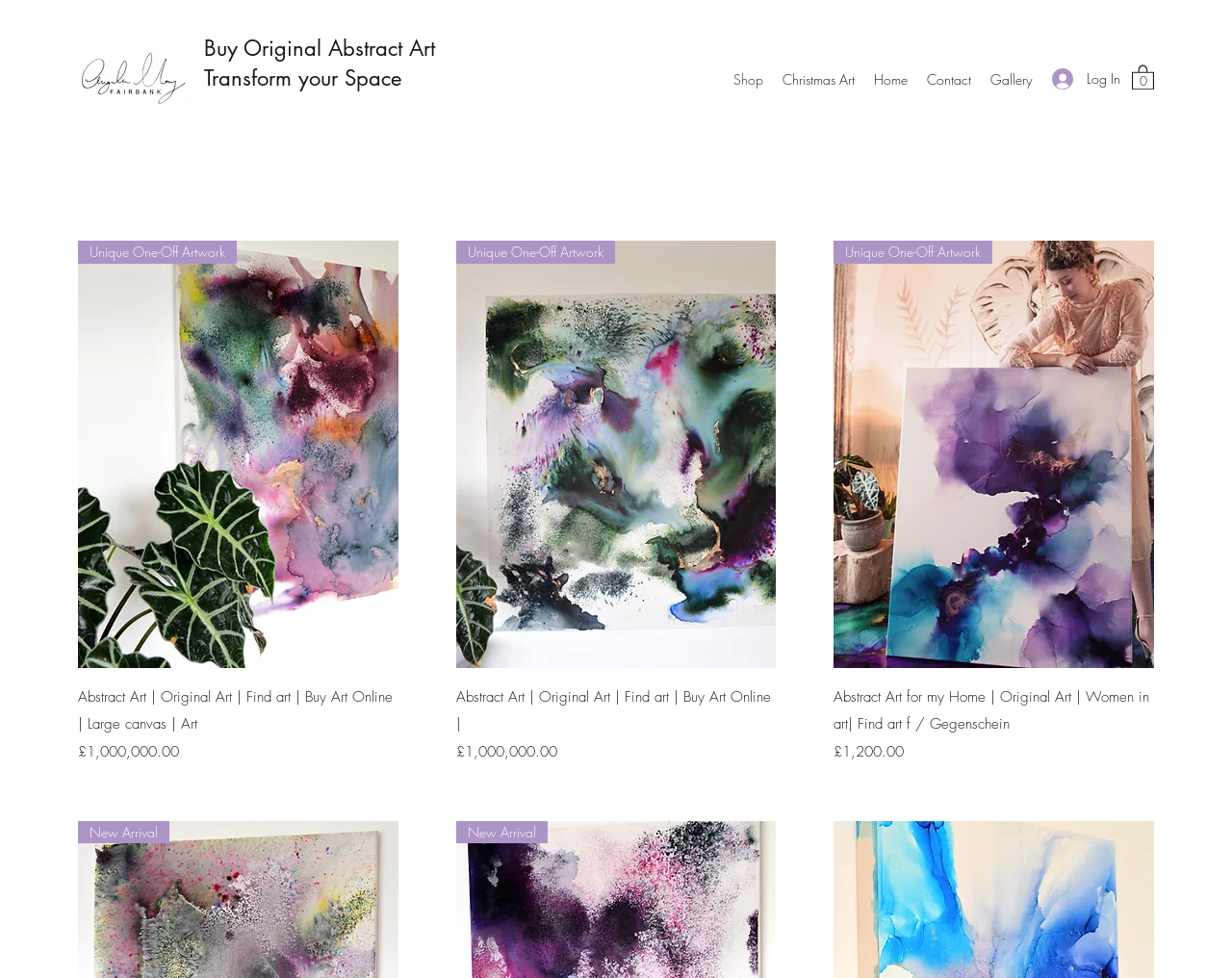Explain in detail what is displayed on the webpage.

This webpage is an online art shop featuring the exclusive collection of contemporary artist Angela May Fairbank. At the top left corner, there is a logo image. Below the logo, there are two lines of text: "Buy Original Abstract Art" and "Transform your Space". 

On the top right corner, there are three buttons: "Log In", a navigation menu with five links ("Shop", "Christmas Art", "Home", "Contact", and "Gallery"), and a "Cart with 0 items" button. 

The main content of the page is divided into three sections, each showcasing a unique one-off artwork. Each section has a link to view the artwork quickly, a heading describing the artwork, and a price tag. The artworks are displayed in a horizontal layout, with the first one on the left, the second one in the middle, and the third one on the right. 

The first artwork is described as "Abstract Art | Original Art | Find art | Buy Art Online | Large canvas | Art" and is priced at £1,000,000.00. The second artwork has a similar description and is also priced at £1,000,000.00. The third artwork is described as "Abstract Art for my Home | Original Art | Women in art| Find art f / Gegenschein" and is priced at £1,200.00.